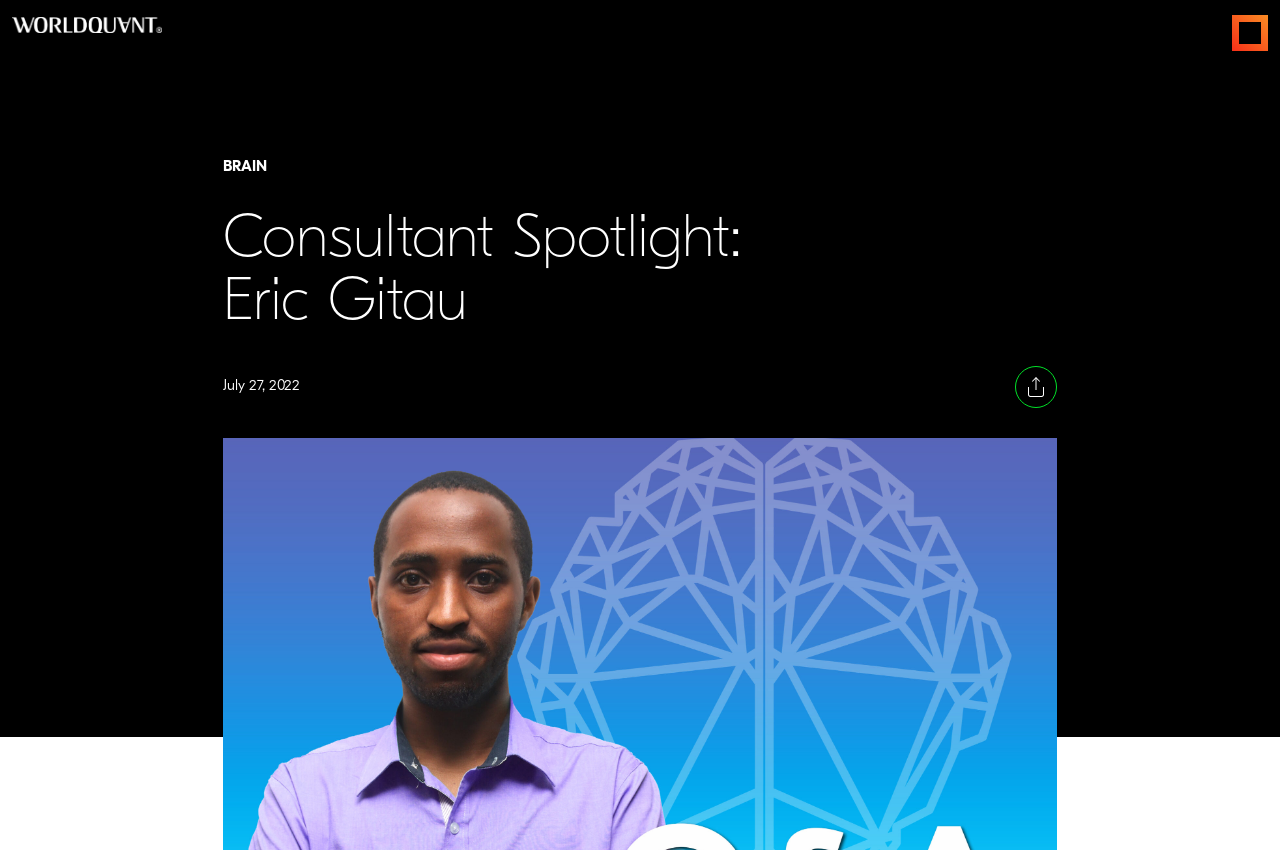What is the name of the consultant in the spotlight? Please answer the question using a single word or phrase based on the image.

Eric Gitau